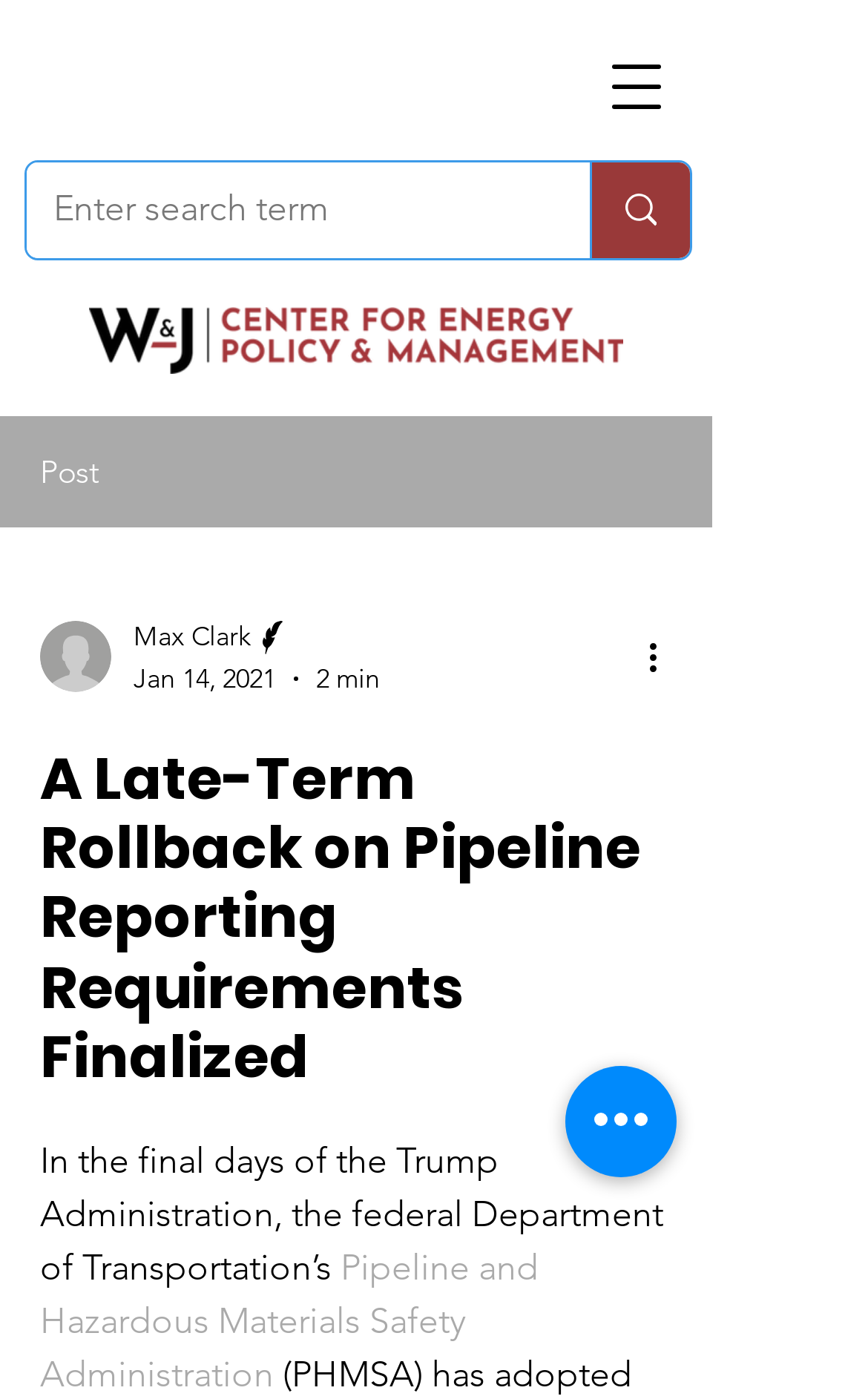Detail the webpage's structure and highlights in your description.

The webpage appears to be a blog post or article discussing a recent development in pipeline reporting requirements. At the top of the page, there is a logo image on the left side, accompanied by a search bar and a search button on the right side. Below the logo, there is a navigation menu button on the right side.

The main content of the page is divided into sections. On the left side, there is a section with the writer's information, including their picture, name, title, and the date and time the article was published. On the right side of this section, there is a button with more actions.

The main article title, "A Late-Term Rollback on Pipeline Reporting Requirements Finalized", is prominently displayed in the middle of the page. Below the title, there is a paragraph of text that summarizes the article, which discusses the federal Department of Transportation's Pipeline and Hazardous Materials Safety Administration adopting revised regulations on mandatory reporting requirements for pipelines in the final days of the Trump Administration. The text also includes a link to the Pipeline and Hazardous Materials Safety Administration.

At the bottom of the page, there is a button labeled "Quick actions". Overall, the page has a simple and organized layout, with clear headings and concise text.